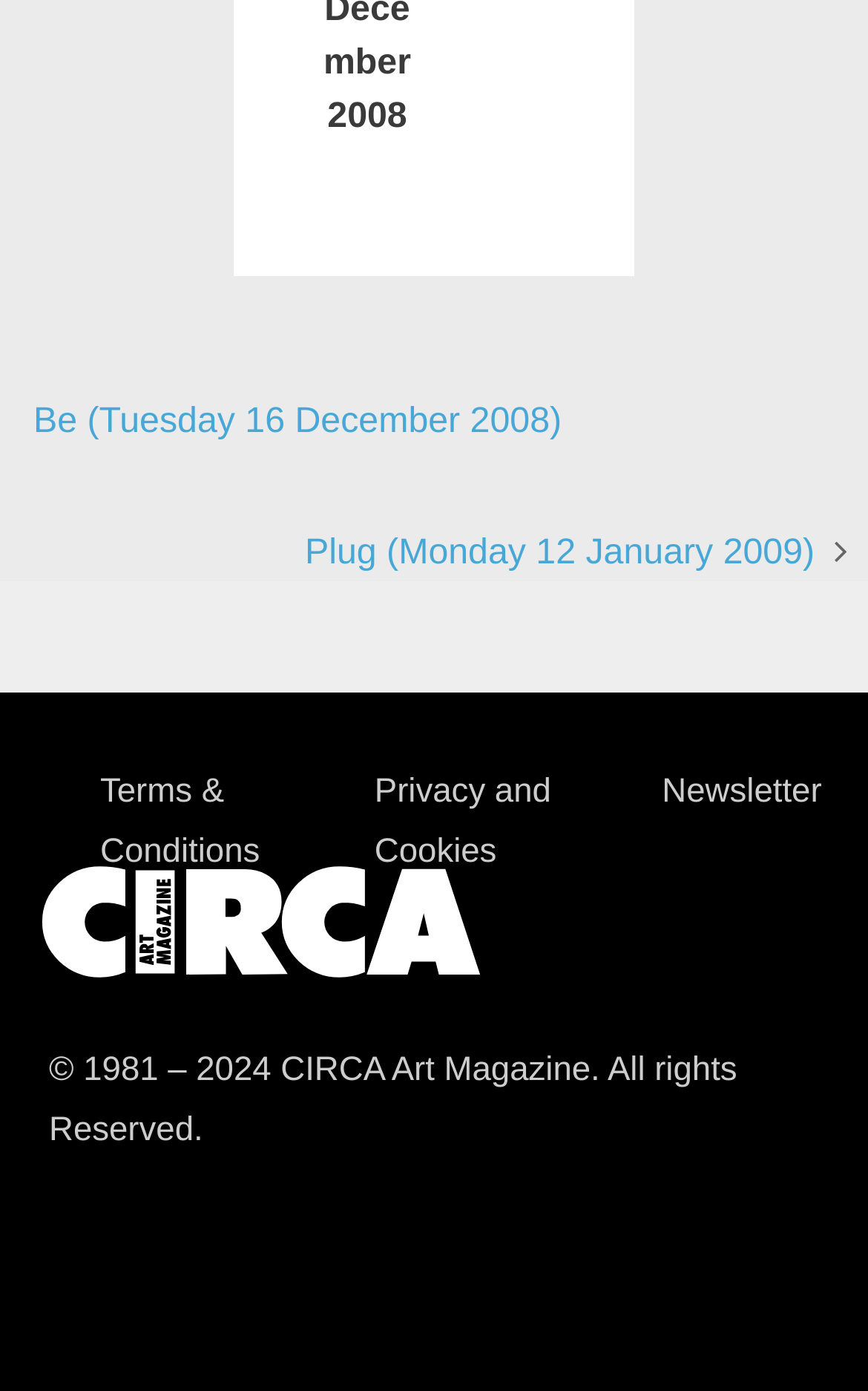Is there an image on the webpage?
Please interpret the details in the image and answer the question thoroughly.

There is an image on the webpage, which can be found by examining the image element with its corresponding bounding box coordinates, located near the top of the webpage.